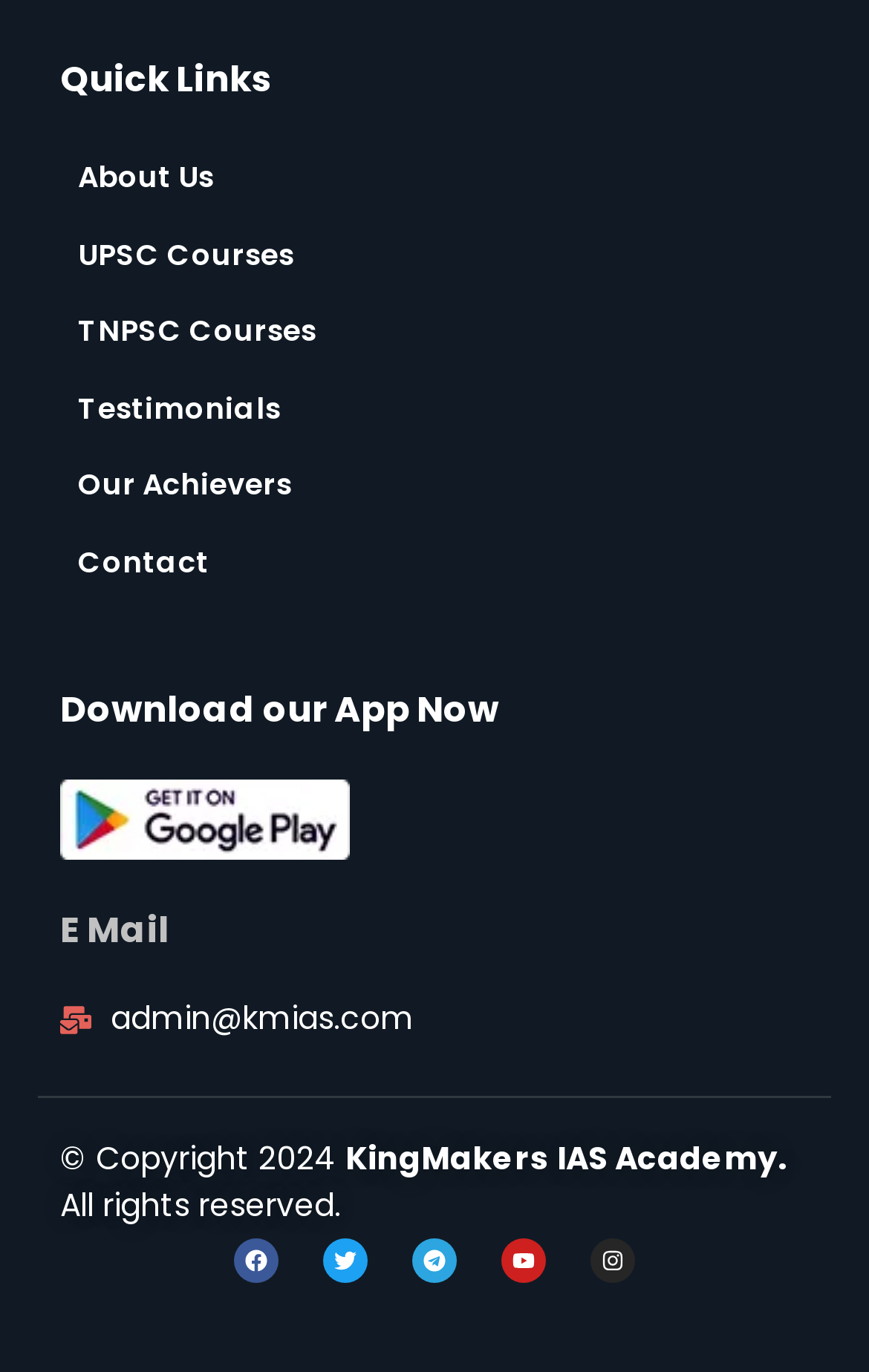Please respond to the question with a concise word or phrase:
How many quick links are present at the top of the webpage?

6